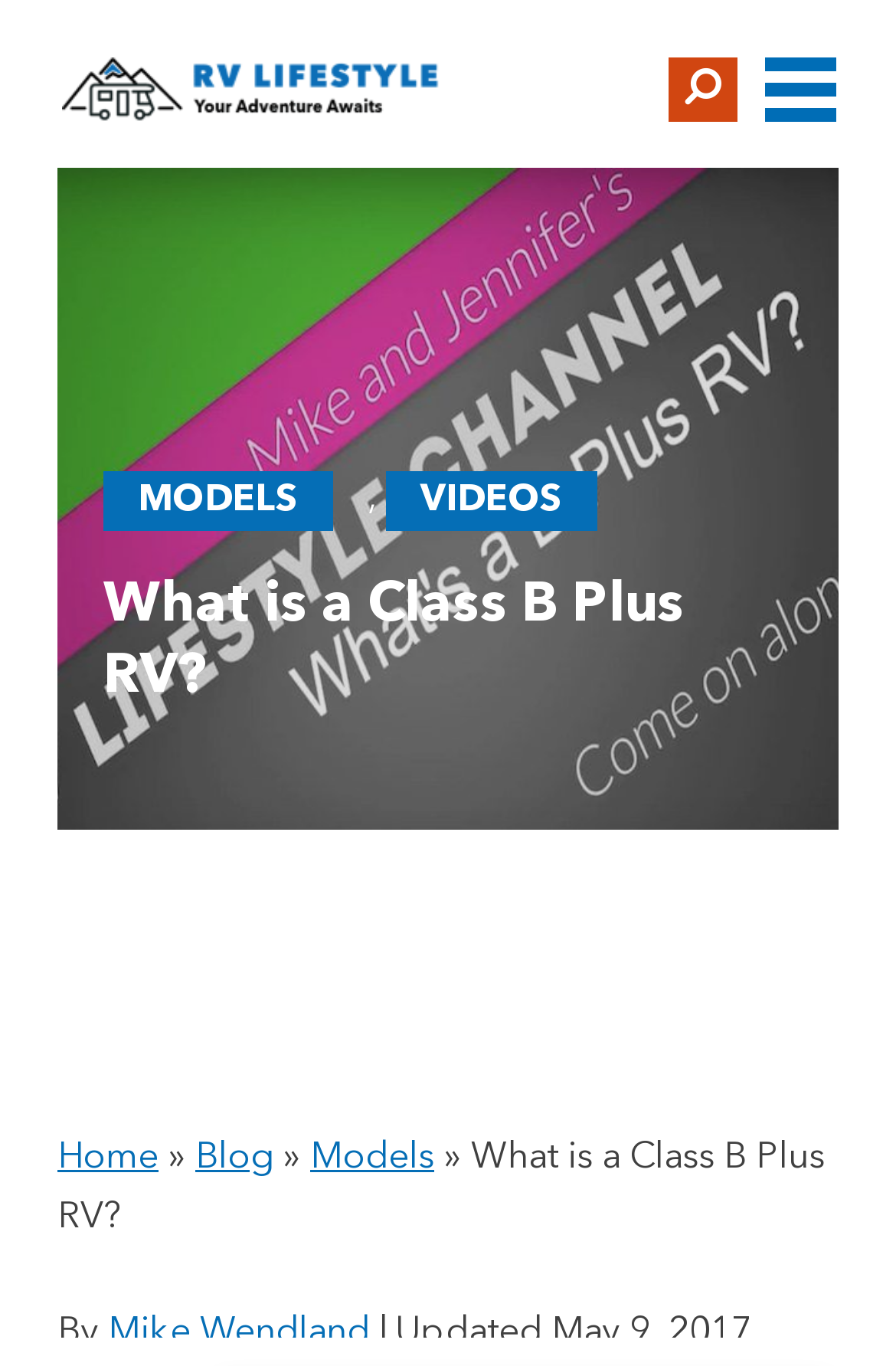Please extract and provide the main headline of the webpage.

What is a Class B Plus RV?